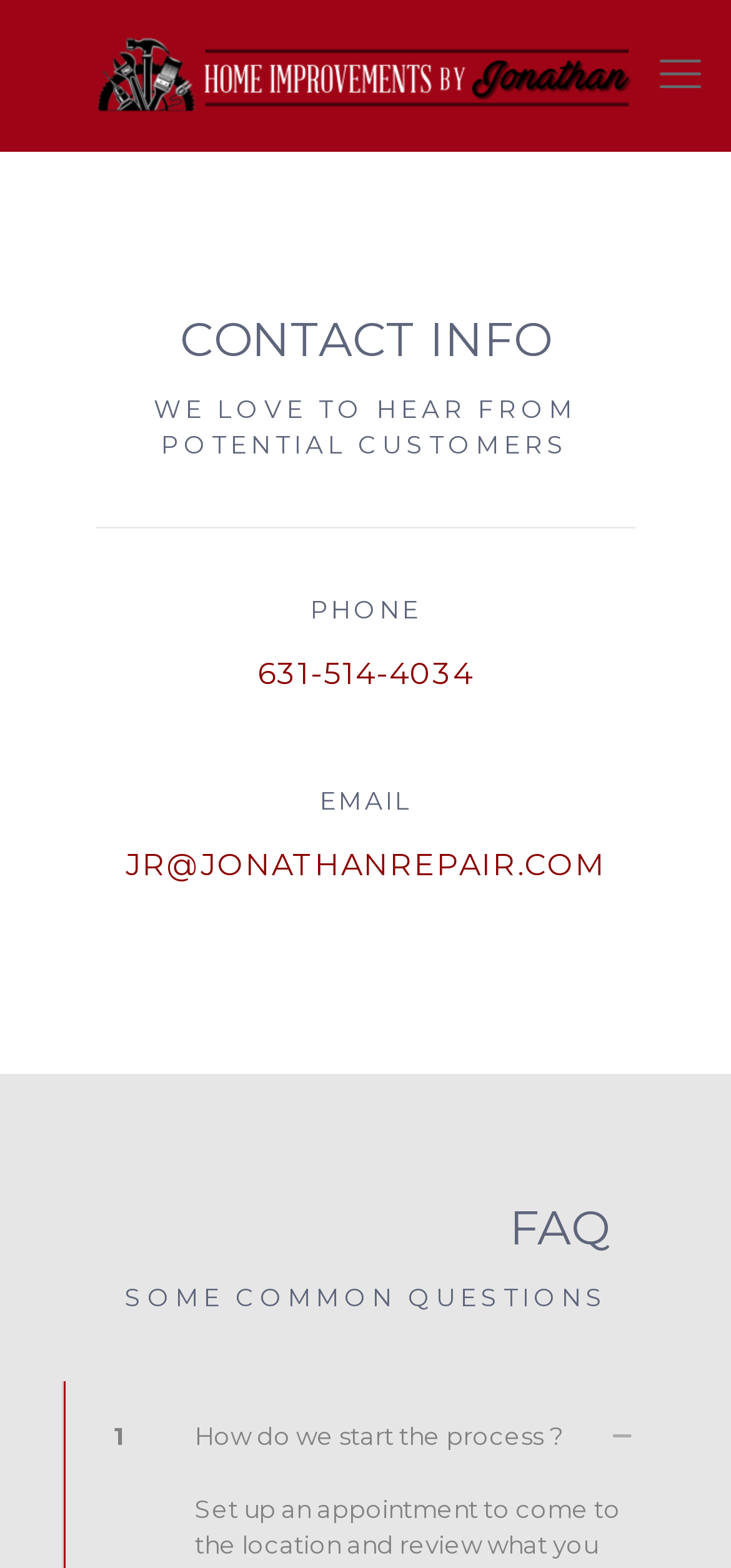Convey a detailed summary of the webpage, mentioning all key elements.

The webpage is about "Home Improvements by Jonathan" and appears to be a contact page. At the top left, there is a horizontal logo of "Home Improvements by Jonathan" in small black and white. On the top right, there is a mobile menu link. 

Below the logo, there is a section with contact information. This section is headed by "CONTACT INFO" and "WE LOVE TO HEAR FROM POTENTIAL CUSTOMERS". A horizontal separator line divides this section from the contact details. The contact details include a phone number, "631-514-4034", and an email address, "JR@JONATHANREPAIR.COM", which are labeled as "PHONE" and "EMAIL" respectively.

Further down the page, there is a section related to FAQs, headed by "FAQ" and "SOME COMMON QUESTIONS".